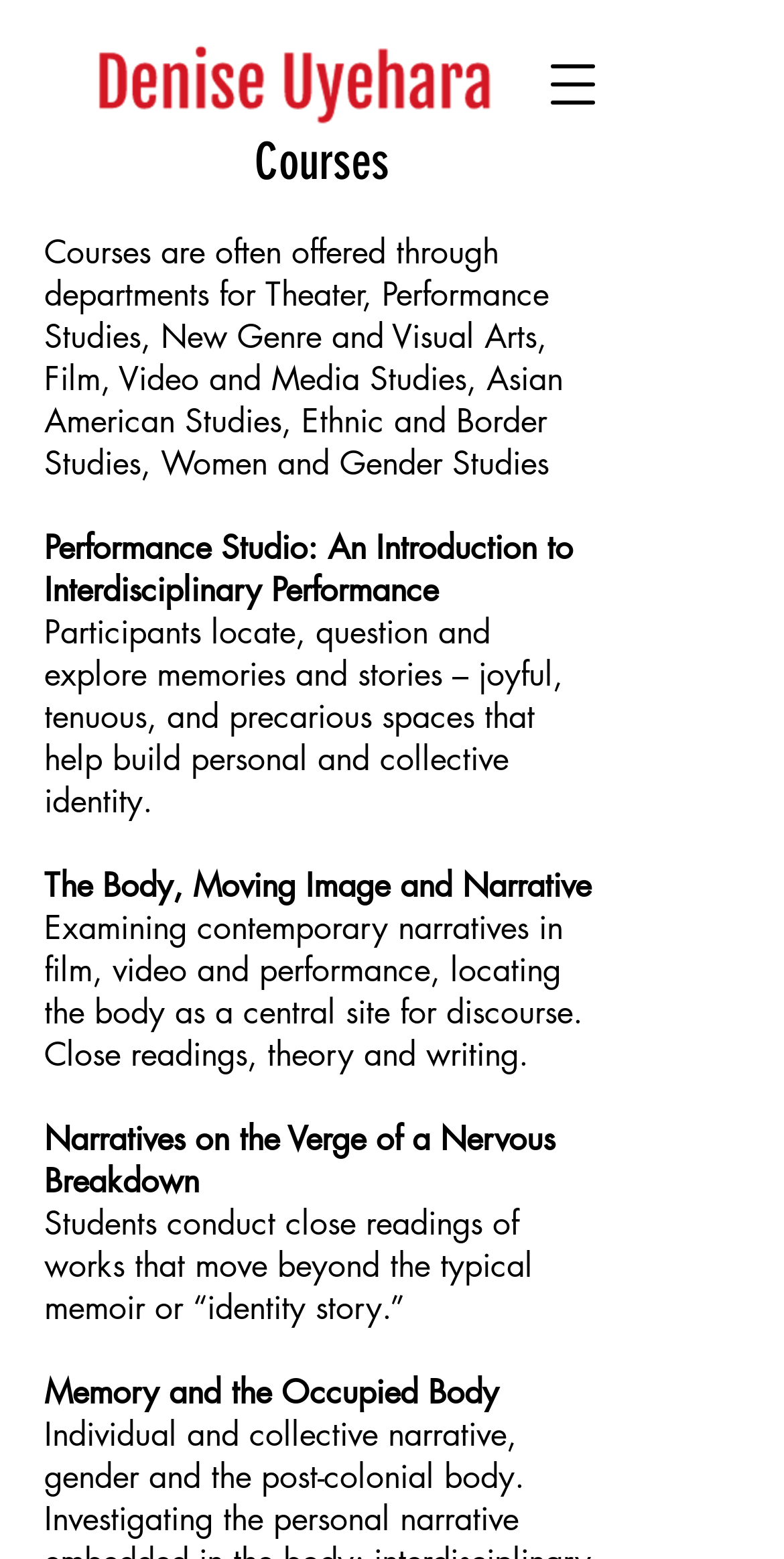Please provide a comprehensive answer to the question below using the information from the image: How many courses are listed on this webpage?

There are five course titles mentioned on the webpage: 'Performance Studio: An Introduction to Interdisciplinary Performance', 'The Body, Moving Image and Narrative', 'Narratives on the Verge of a Nervous Breakdown', and 'Memory and the Occupied Body'.